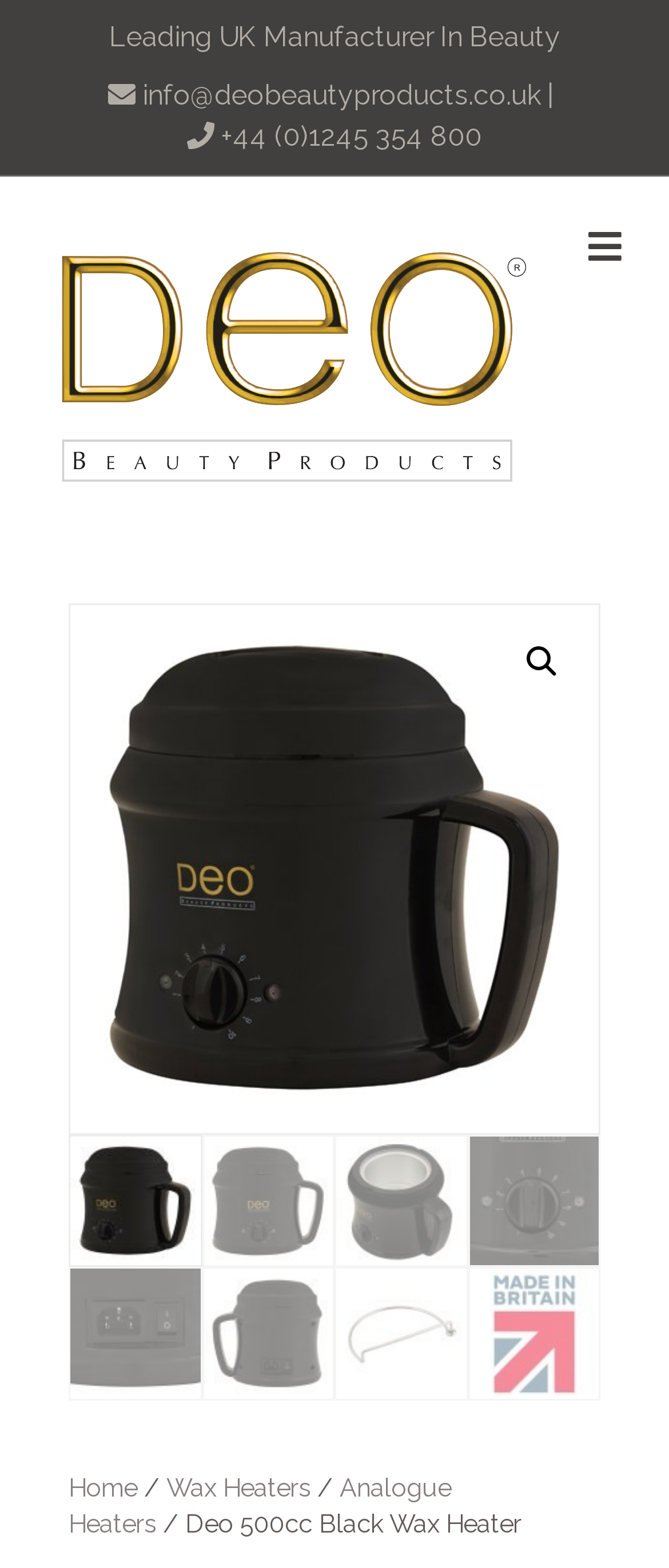Indicate the bounding box coordinates of the element that must be clicked to execute the instruction: "Contact via email". The coordinates should be given as four float numbers between 0 and 1, i.e., [left, top, right, bottom].

[0.213, 0.05, 0.808, 0.071]